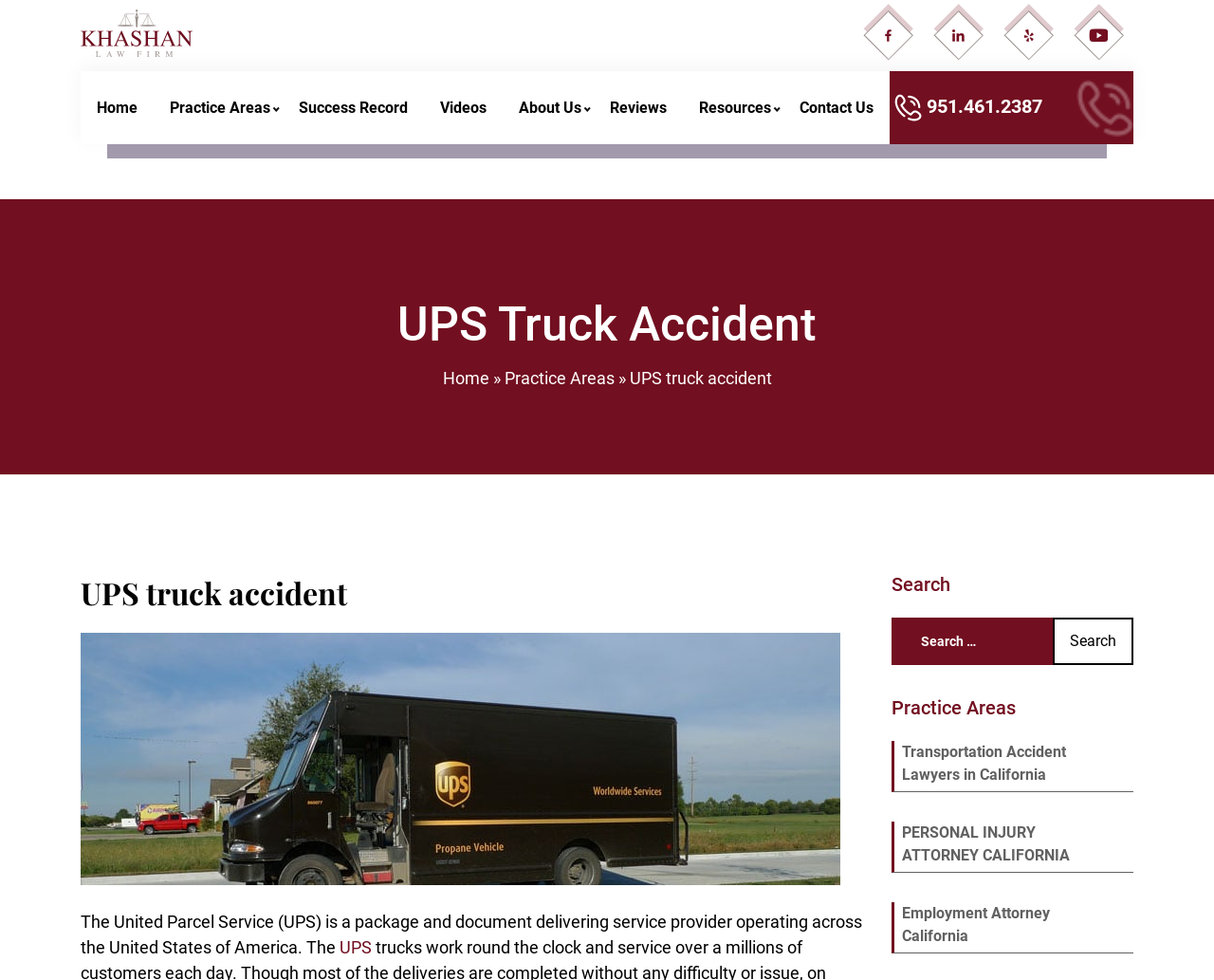What is the headline of the webpage?

UPS Truck Accident